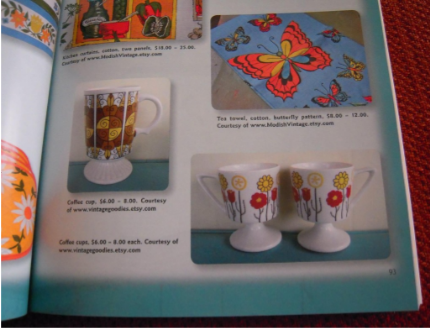What is the background of the image?
Give a single word or phrase answer based on the content of the image.

A rich fabric